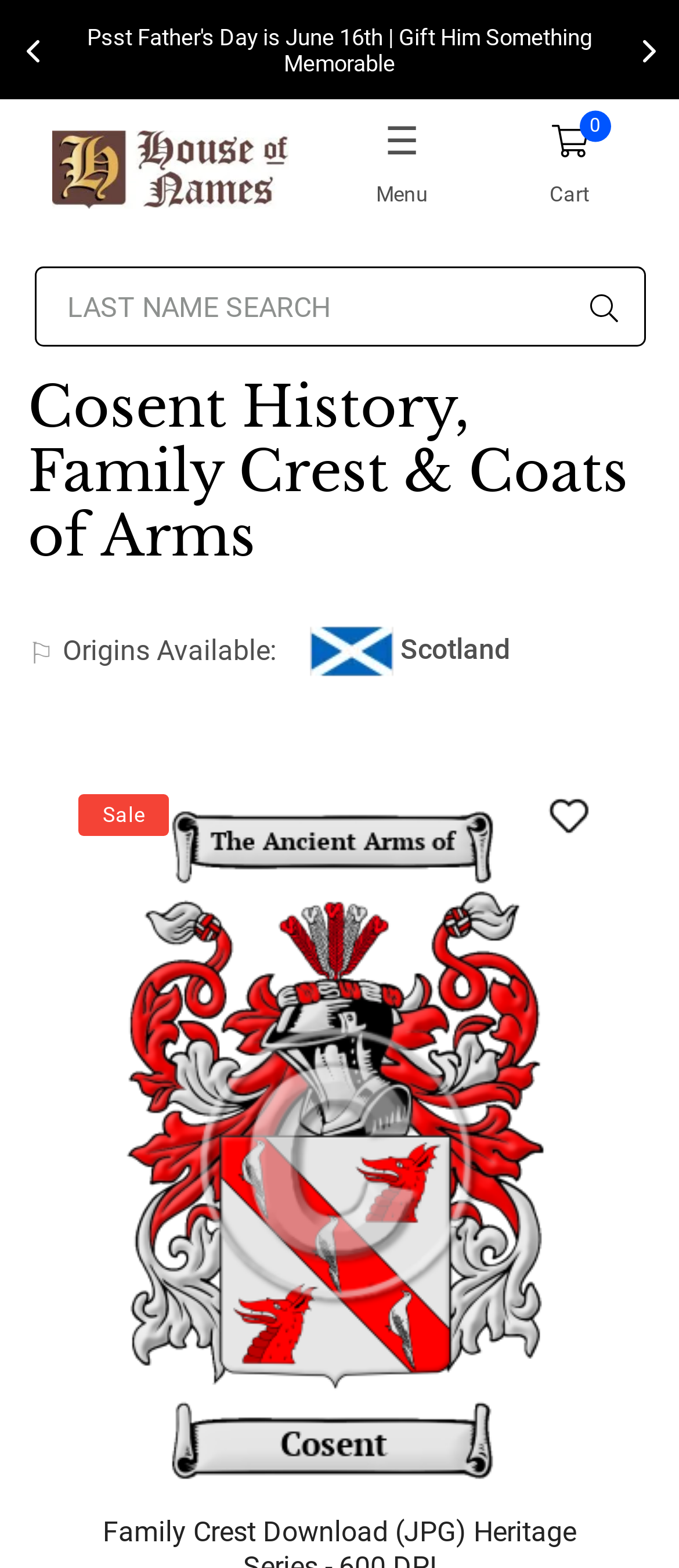Provide the bounding box coordinates for the area that should be clicked to complete the instruction: "Scroll to the top".

[0.867, 0.777, 0.959, 0.817]